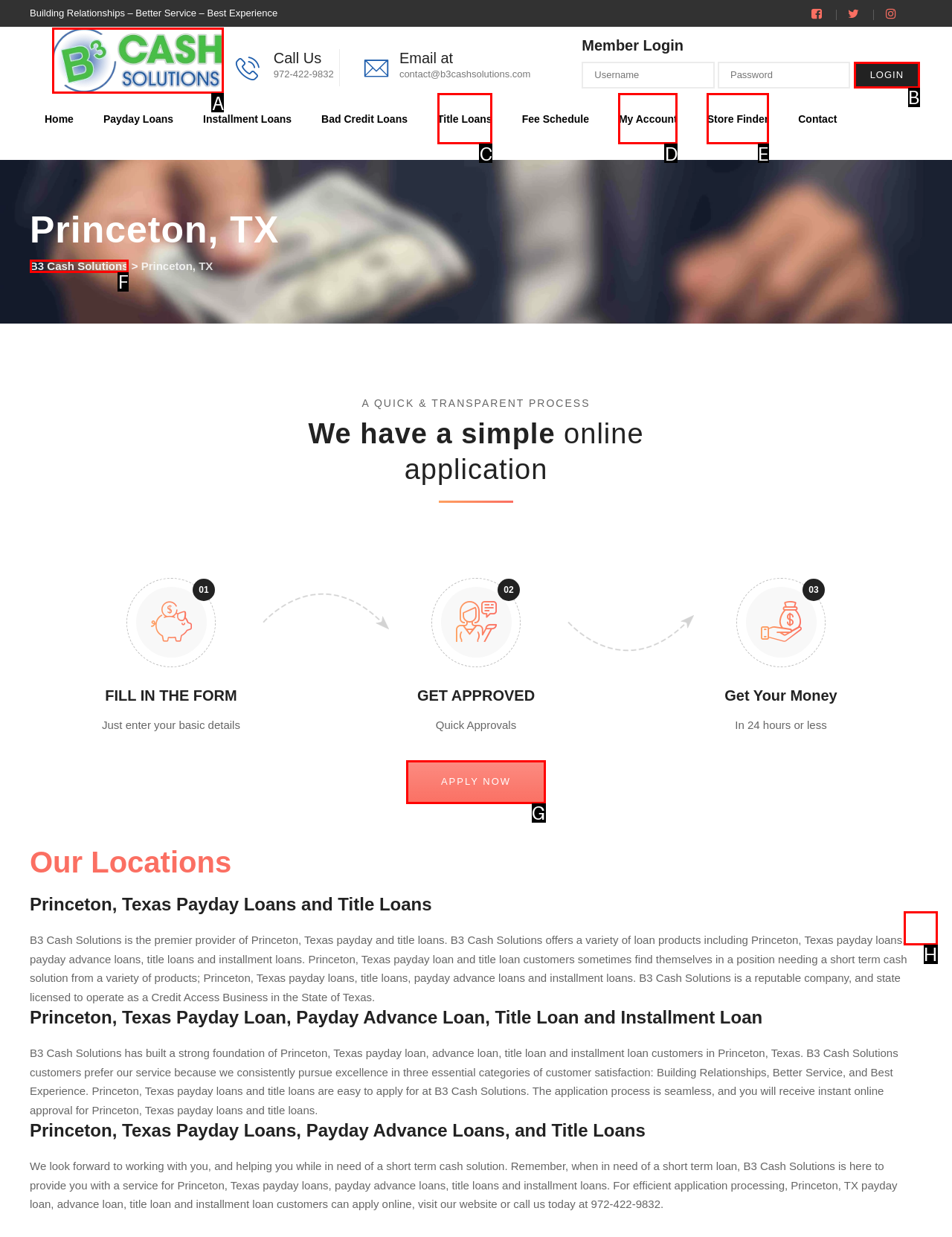Select the letter of the UI element you need to click on to fulfill this task: Click the 'LOGIN' button. Write down the letter only.

B